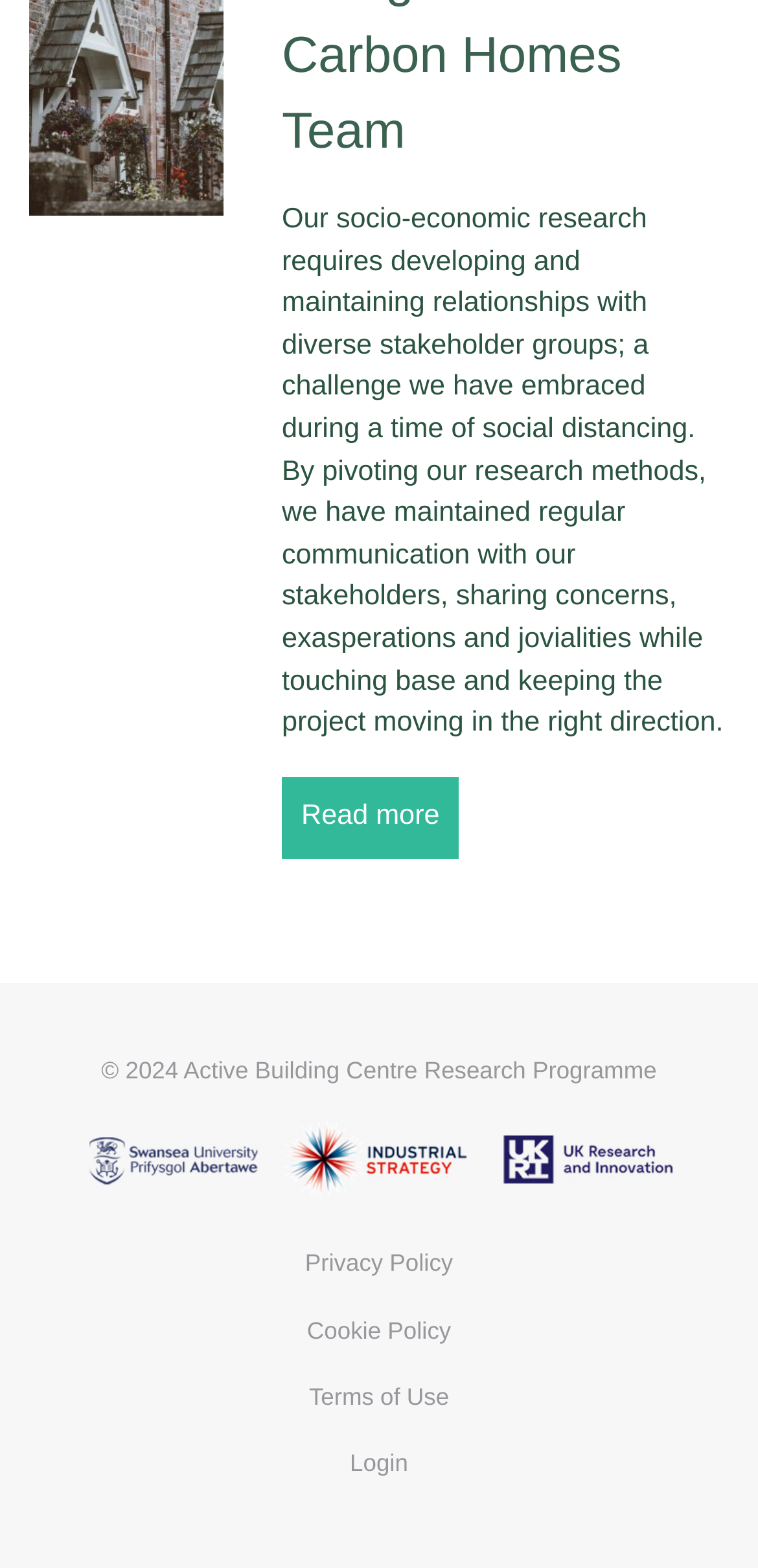Provide the bounding box for the UI element matching this description: "Privacy Policy".

[0.402, 0.797, 0.598, 0.815]